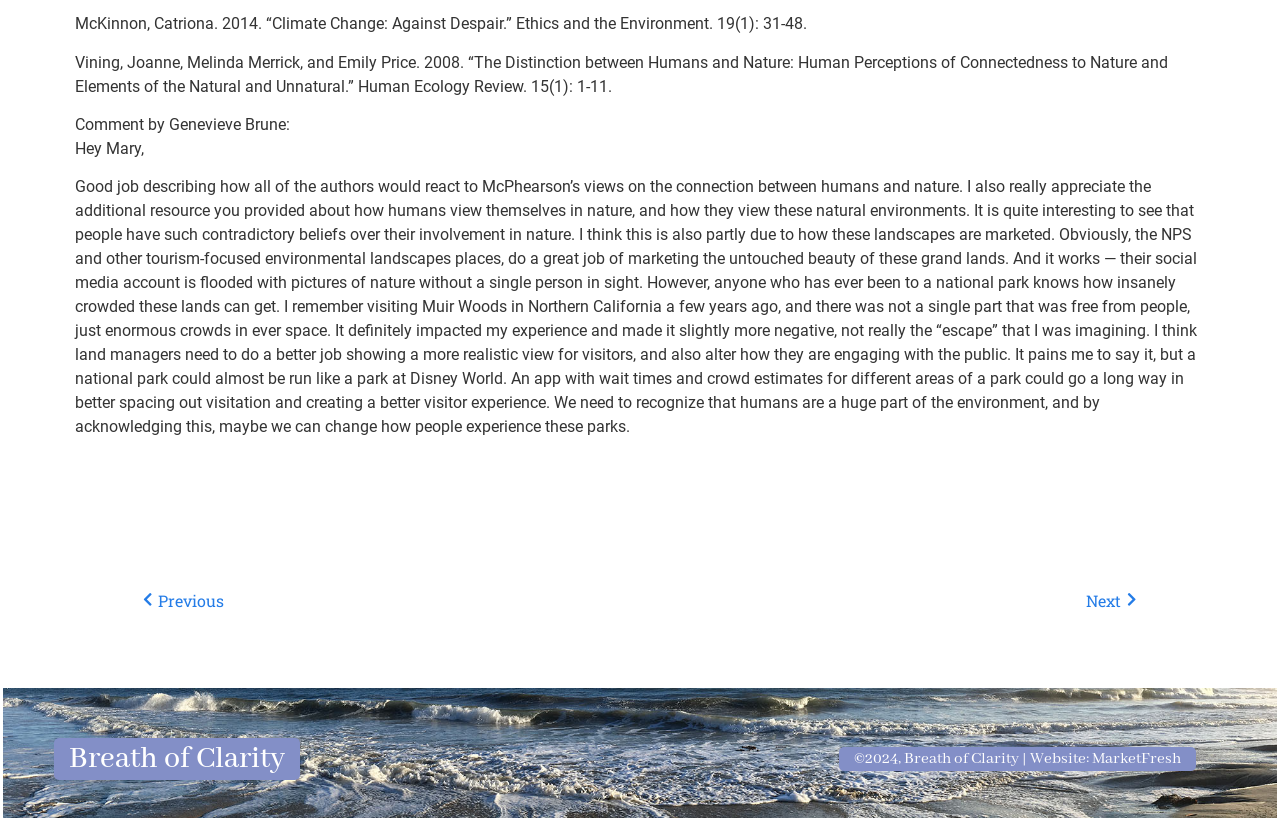How many comments are there?
Please answer the question with as much detail as possible using the screenshot.

I counted the number of comments on the webpage, and there is only one comment from Genevieve Brune, which is a lengthy response to Mary's post.